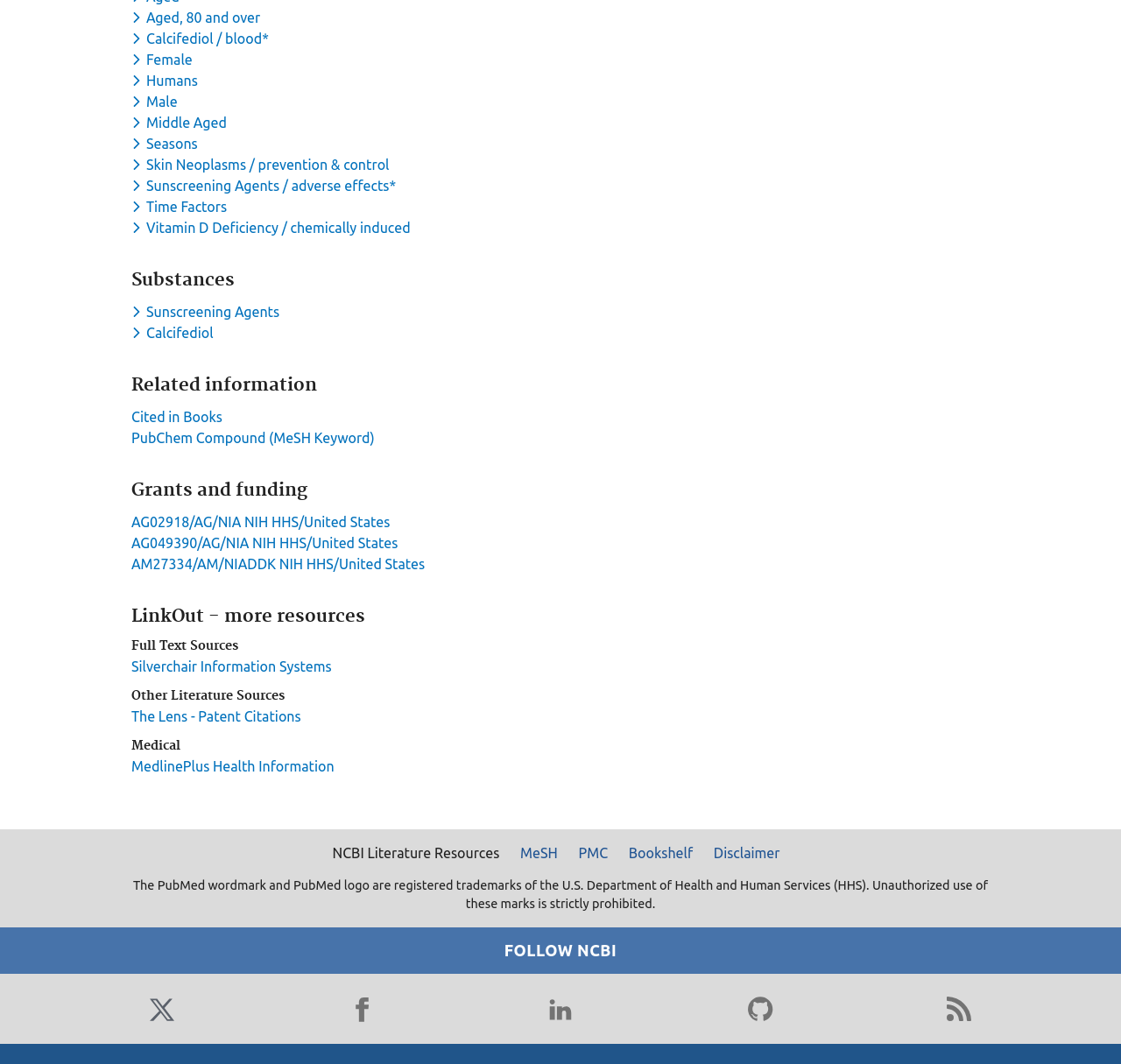Answer the question using only a single word or phrase: 
What is the category of 'Skin Neoplasms / prevention & control'?

Substances